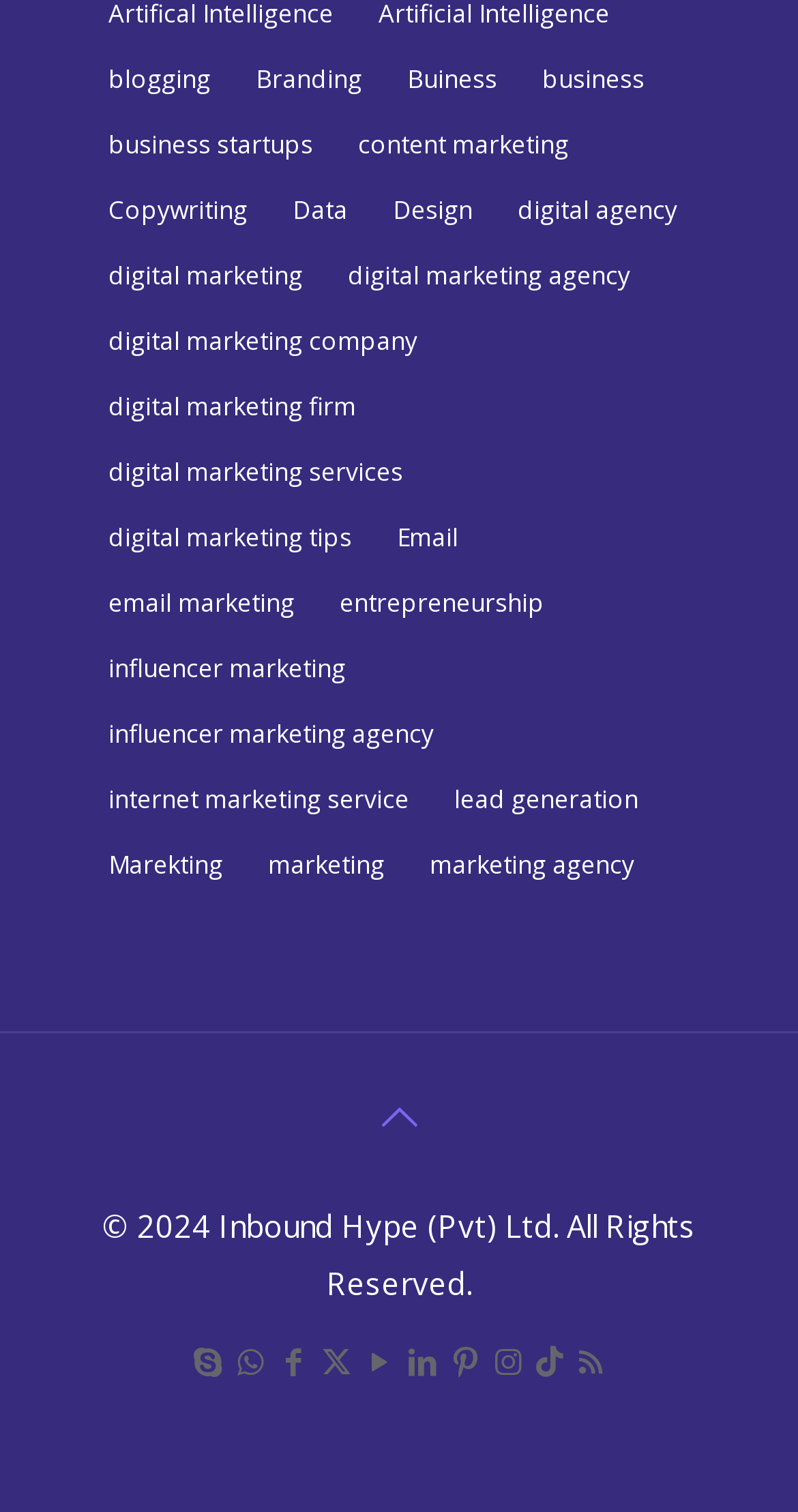What is the last link in the first row?
Please answer the question with as much detail as possible using the screenshot.

I looked at the first row of links and found that the last link is 'business', which is located at coordinates [0.659, 0.038, 0.828, 0.068].